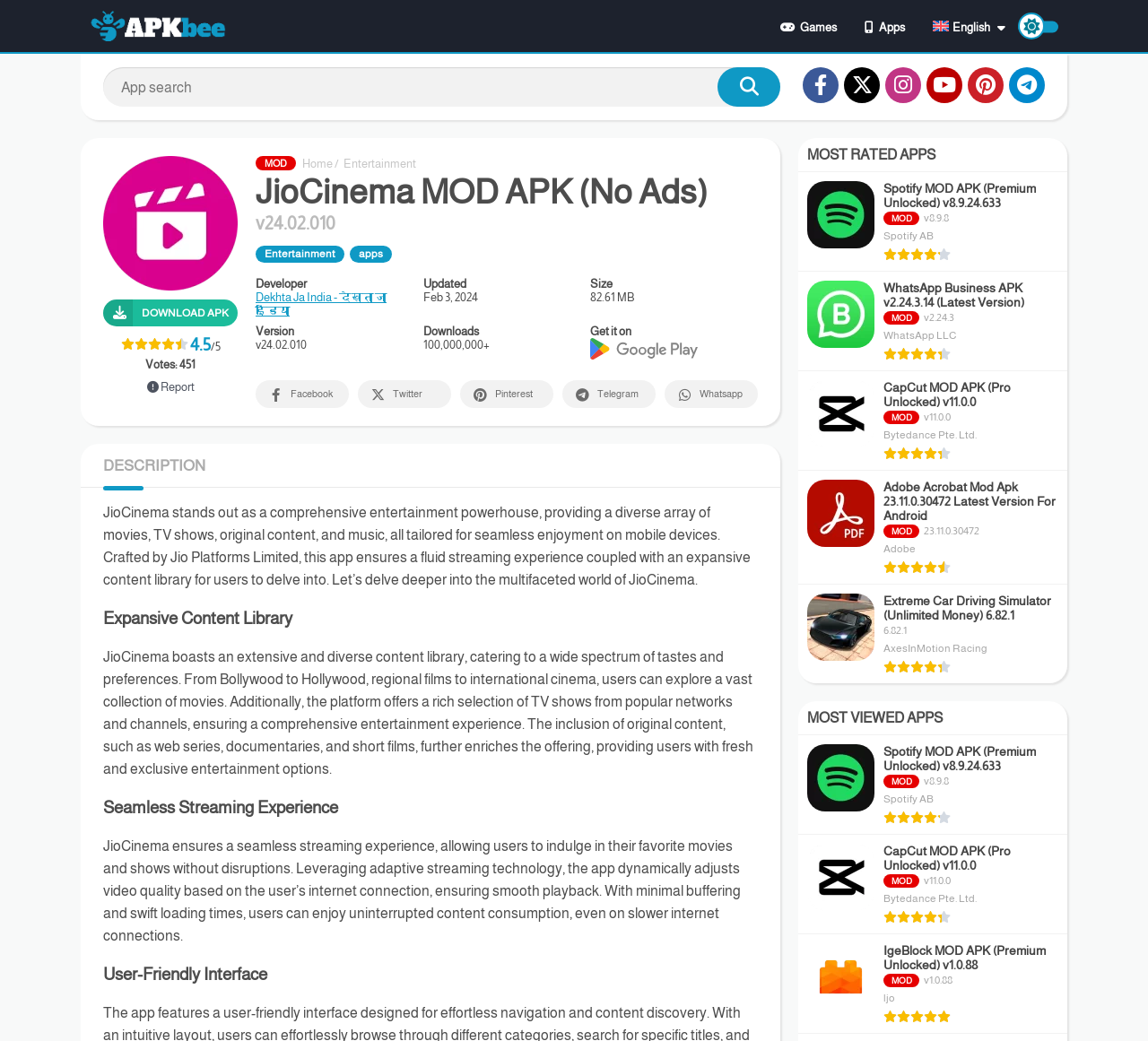Find and indicate the bounding box coordinates of the region you should select to follow the given instruction: "Contact us".

None